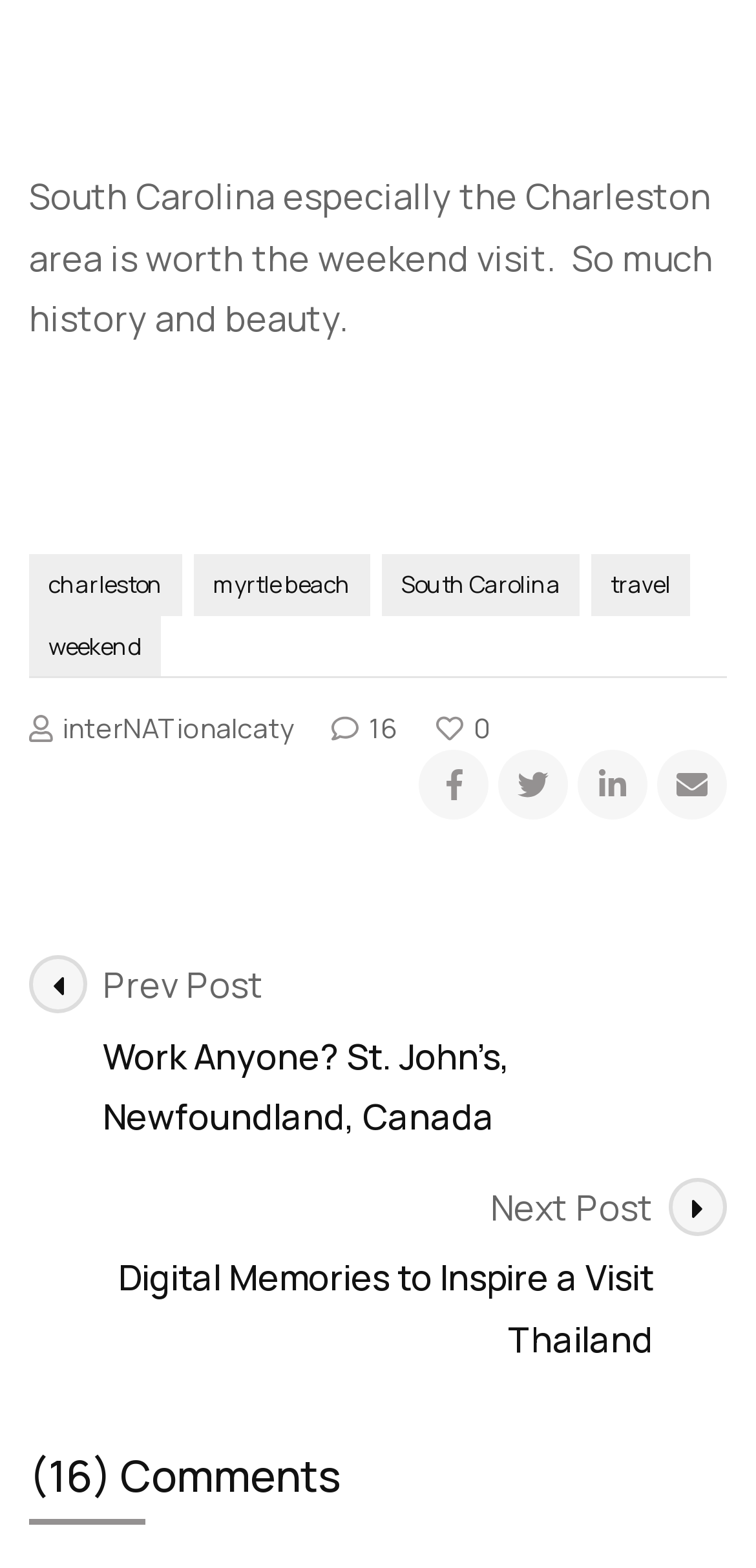Locate the bounding box coordinates of the clickable part needed for the task: "share on facebook".

[0.554, 0.478, 0.646, 0.523]